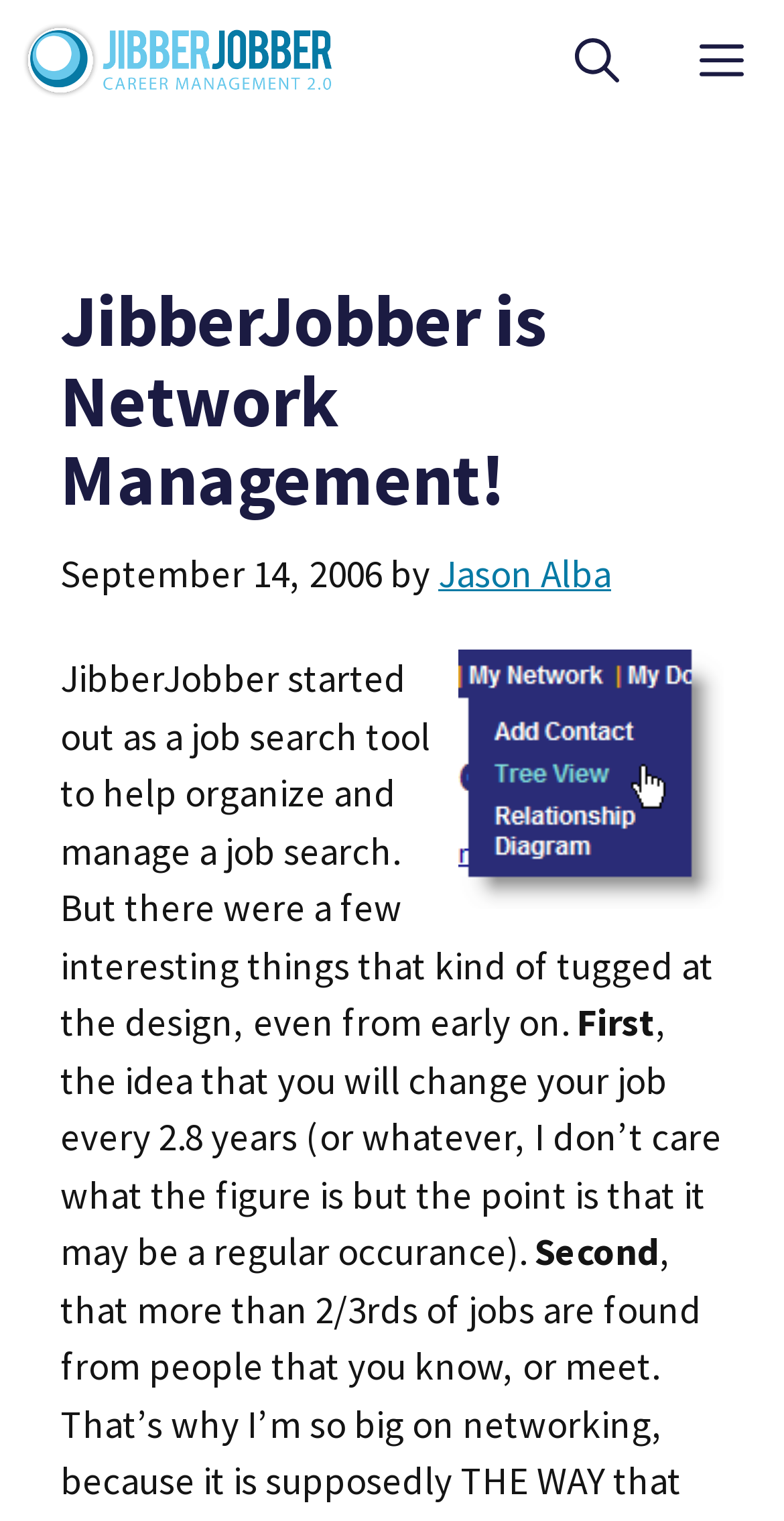Bounding box coordinates are specified in the format (top-left x, top-left y, bottom-right x, bottom-right y). All values are floating point numbers bounded between 0 and 1. Please provide the bounding box coordinate of the region this sentence describes: alt="Search toggle"

None